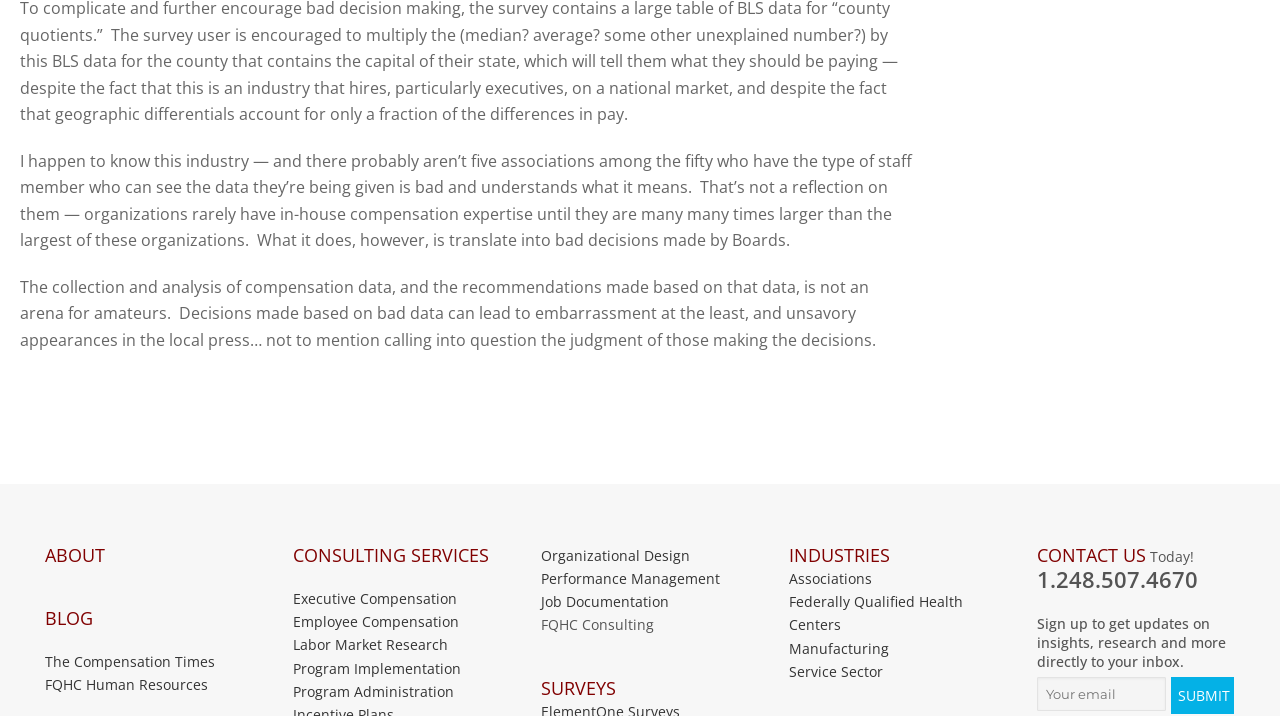Using the provided element description, identify the bounding box coordinates as (top-left x, top-left y, bottom-right x, bottom-right y). Ensure all values are between 0 and 1. Description: Organizational Design

[0.422, 0.759, 0.578, 0.792]